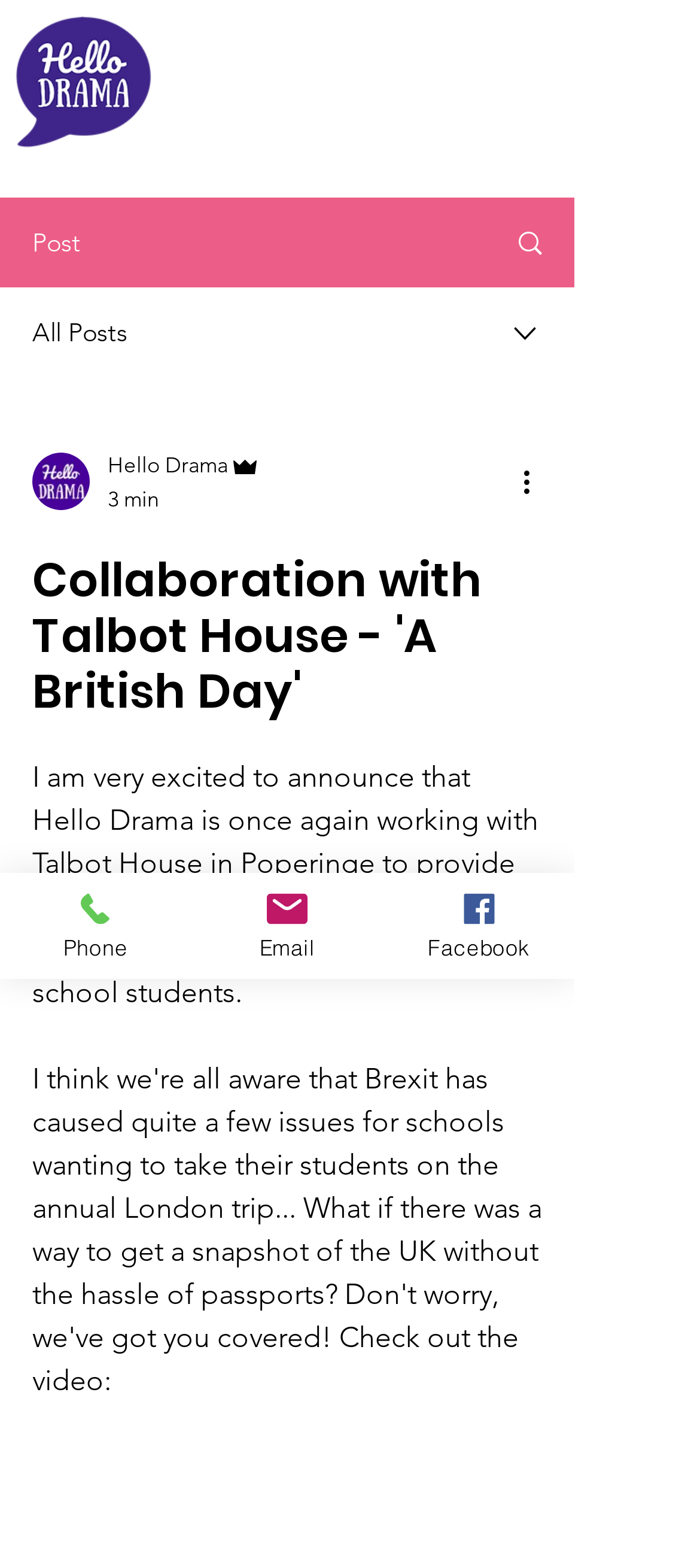Highlight the bounding box coordinates of the element that should be clicked to carry out the following instruction: "View writer's picture". The coordinates must be given as four float numbers ranging from 0 to 1, i.e., [left, top, right, bottom].

[0.046, 0.289, 0.128, 0.325]